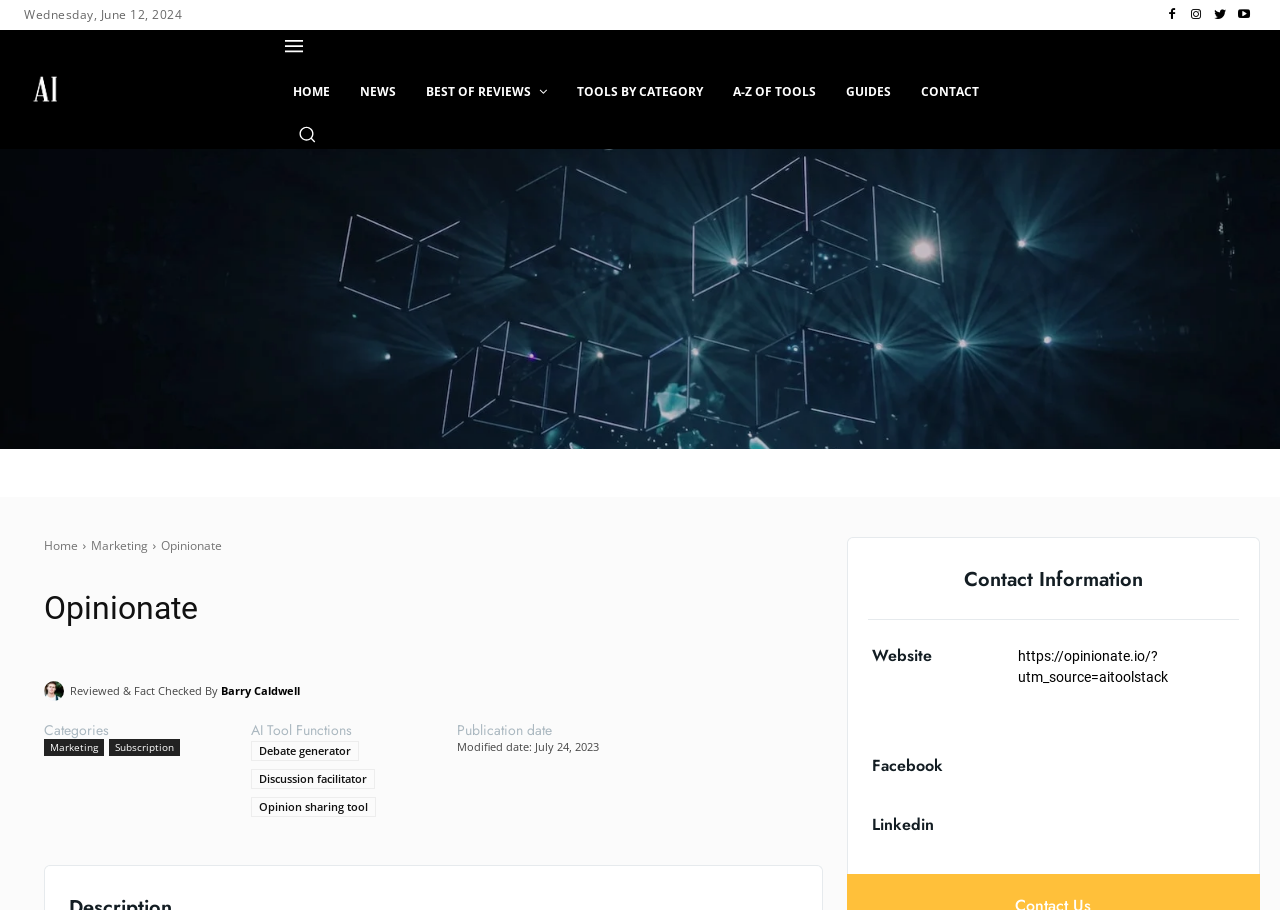What are the categories of AI tool functions?
Please give a detailed and thorough answer to the question, covering all relevant points.

The categories of AI tool functions can be found in the section 'AI Tool Functions', which lists three categories: 'Debate generator', 'Discussion facilitator', and 'Opinion sharing tool'.